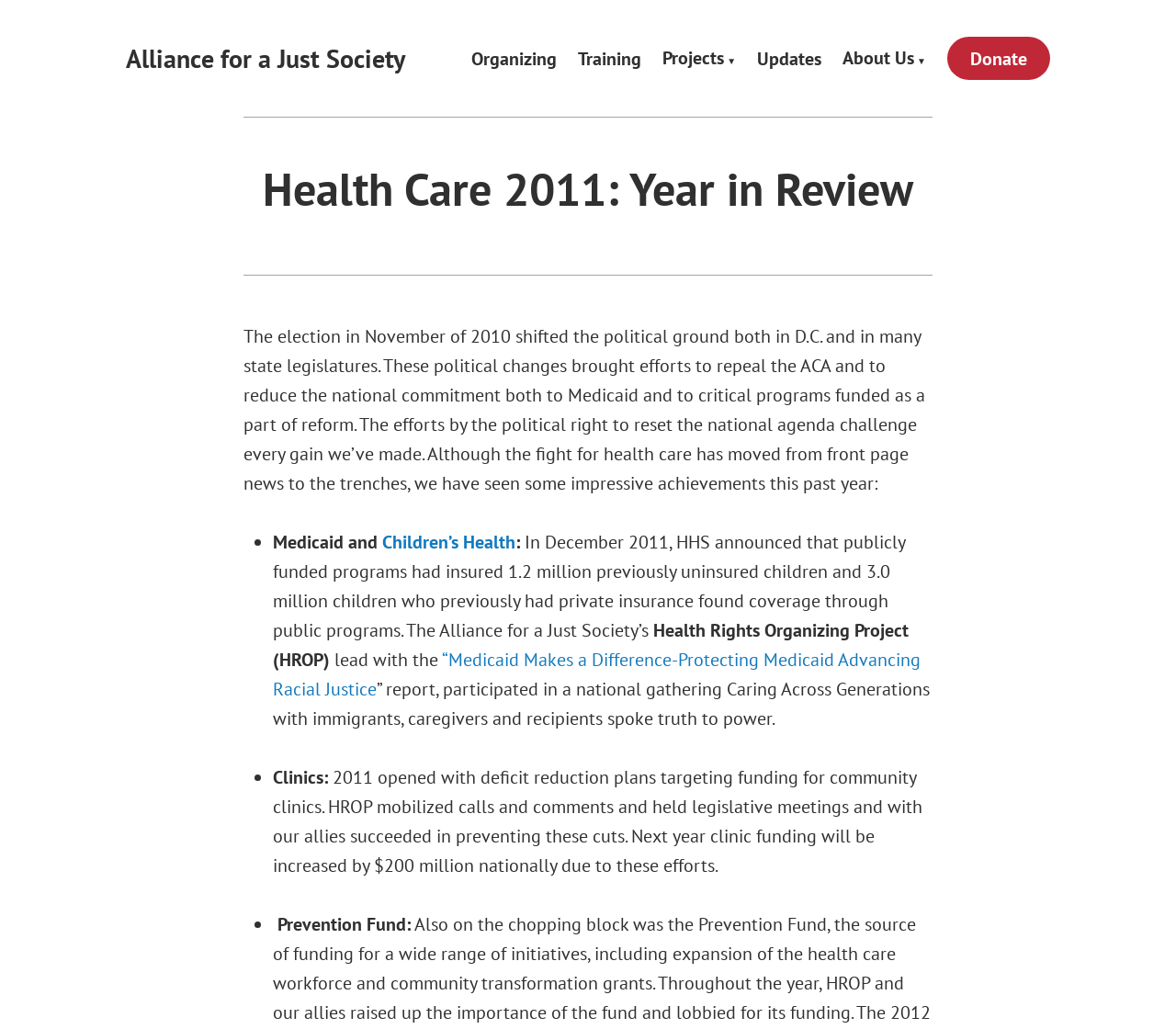Locate the headline of the webpage and generate its content.

Health Care 2011: Year in Review